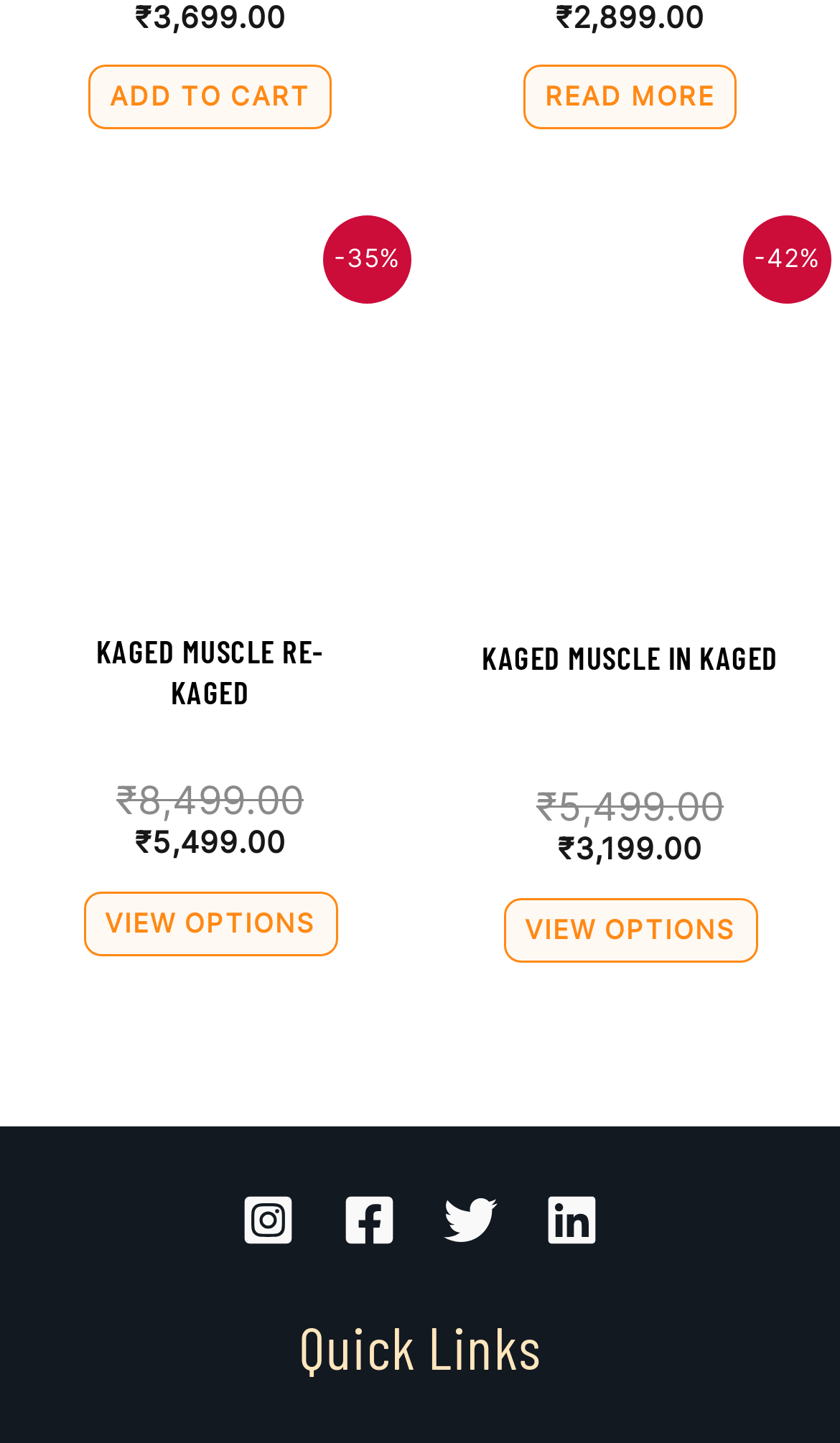What is the purpose of the 'VIEW OPTIONS' button?
Please answer the question with as much detail as possible using the screenshot.

I found the 'VIEW OPTIONS' button near the product names and descriptions, and based on the context, I inferred that it allows users to select different variants of the product.